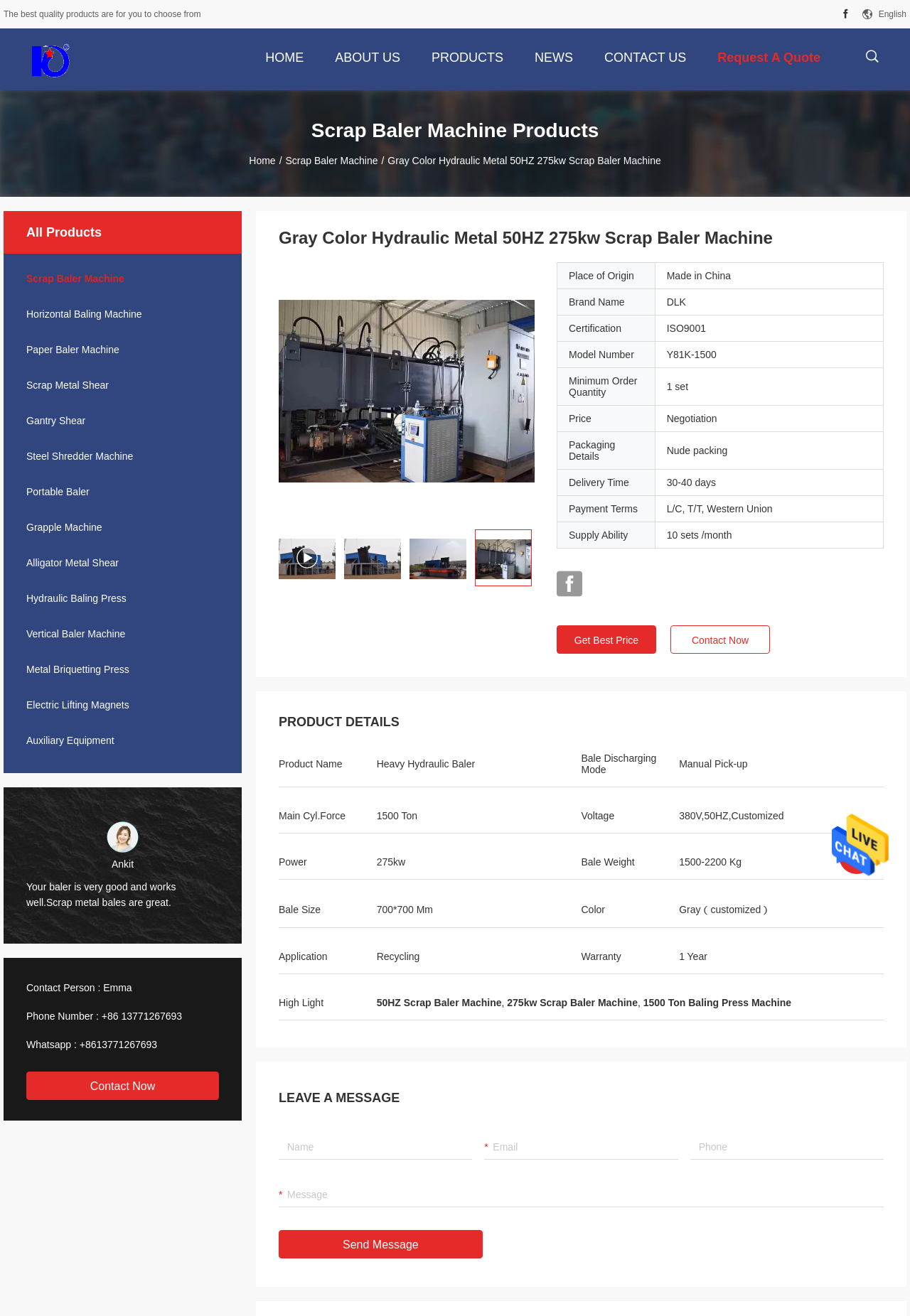Please find the top heading of the webpage and generate its text.

Gray Color Hydraulic Metal 50HZ 275kw Scrap Baler Machine